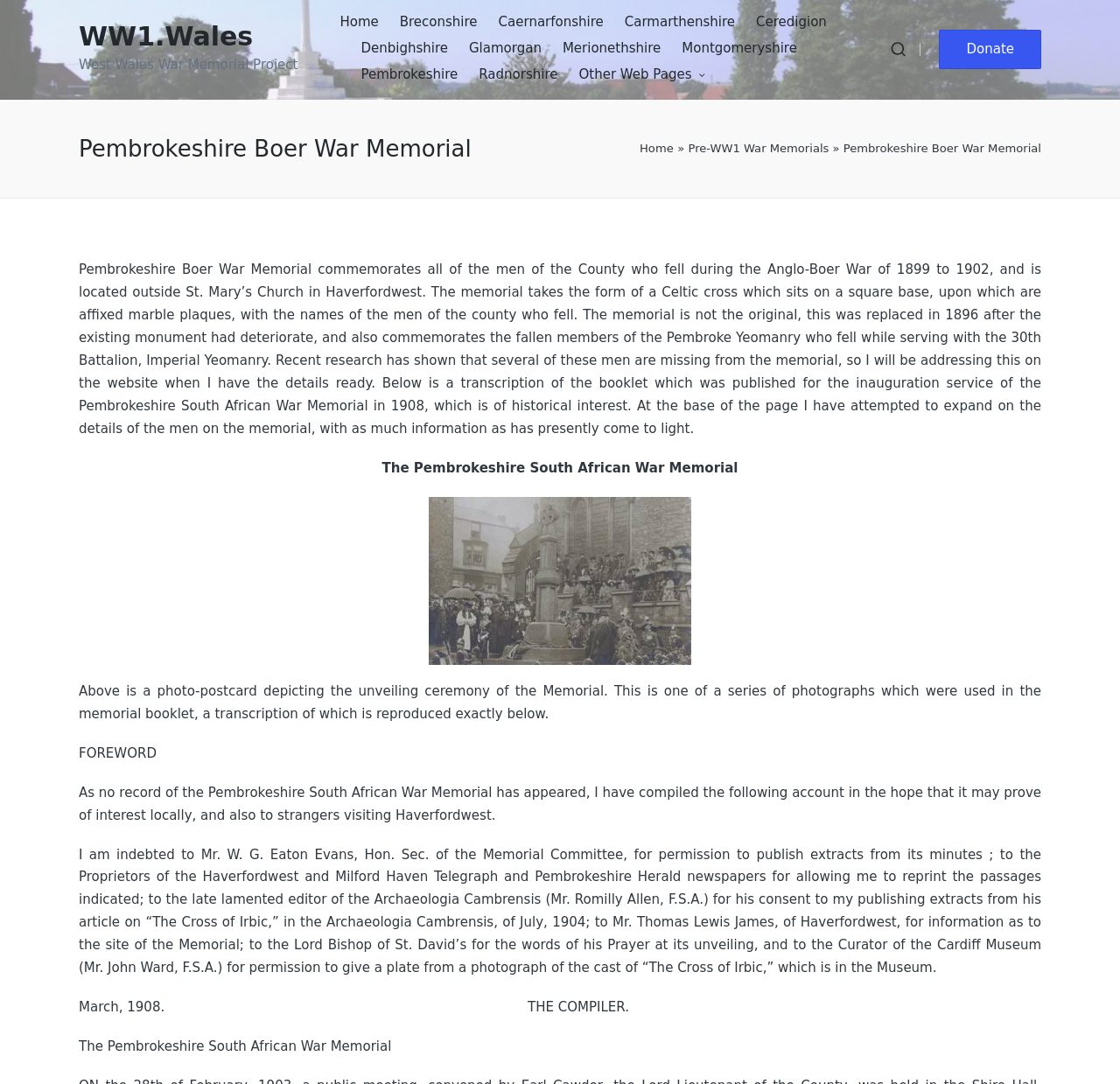Create an elaborate caption that covers all aspects of the webpage.

The webpage is dedicated to the Pembrokeshire Boer War Memorial, which commemorates the men of the county who fell during the Anglo-Boer War of 1899 to 1902. The memorial is located outside St. Mary's Church in Haverfordwest.

At the top of the page, there is a navigation menu with links to various counties in Wales, including Breconshire, Caernarfonshire, and Pembrokeshire. Below the navigation menu, there is a heading that reads "Pembrokeshire Boer War Memorial" and a link to the "Home" page.

The main content of the page is a detailed description of the memorial, including its history, design, and the men who are commemorated. The text is divided into several sections, including a foreword, a description of the memorial, and a transcription of a booklet published for the inauguration service of the Pembrokeshire South African War Memorial in 1908.

There are also several images on the page, including a photo-postcard depicting the unveiling ceremony of the Memorial. The images are scattered throughout the text, providing visual aids to the reader.

At the bottom of the page, there is a button to "Donate" and a search function. The search function is accompanied by a small image of a magnifying glass.

Overall, the webpage is a comprehensive resource for those interested in the Pembrokeshire Boer War Memorial and its history.